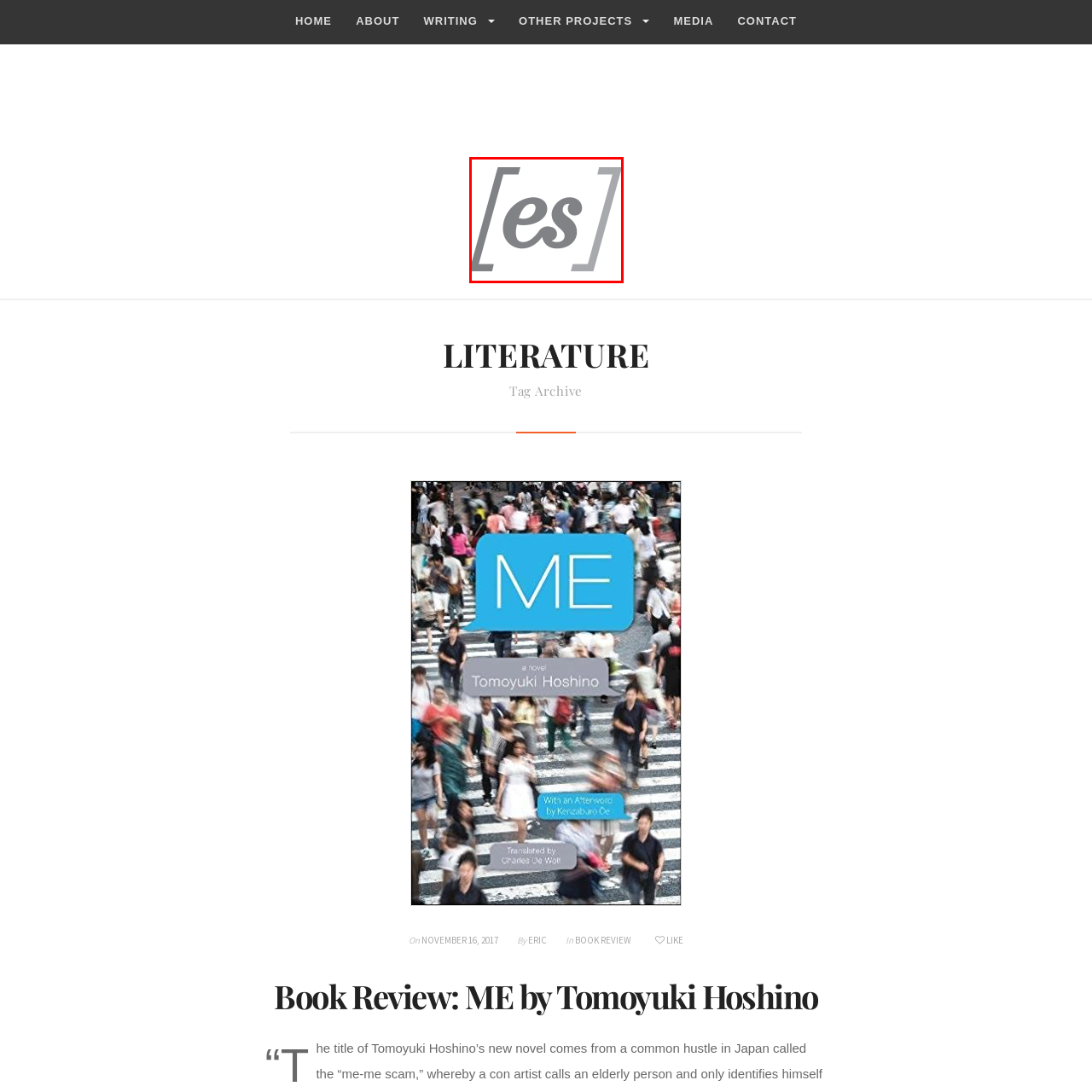Please look at the image highlighted by the red box, What letters are stylized in the logo?
 Provide your answer using a single word or phrase.

e and s